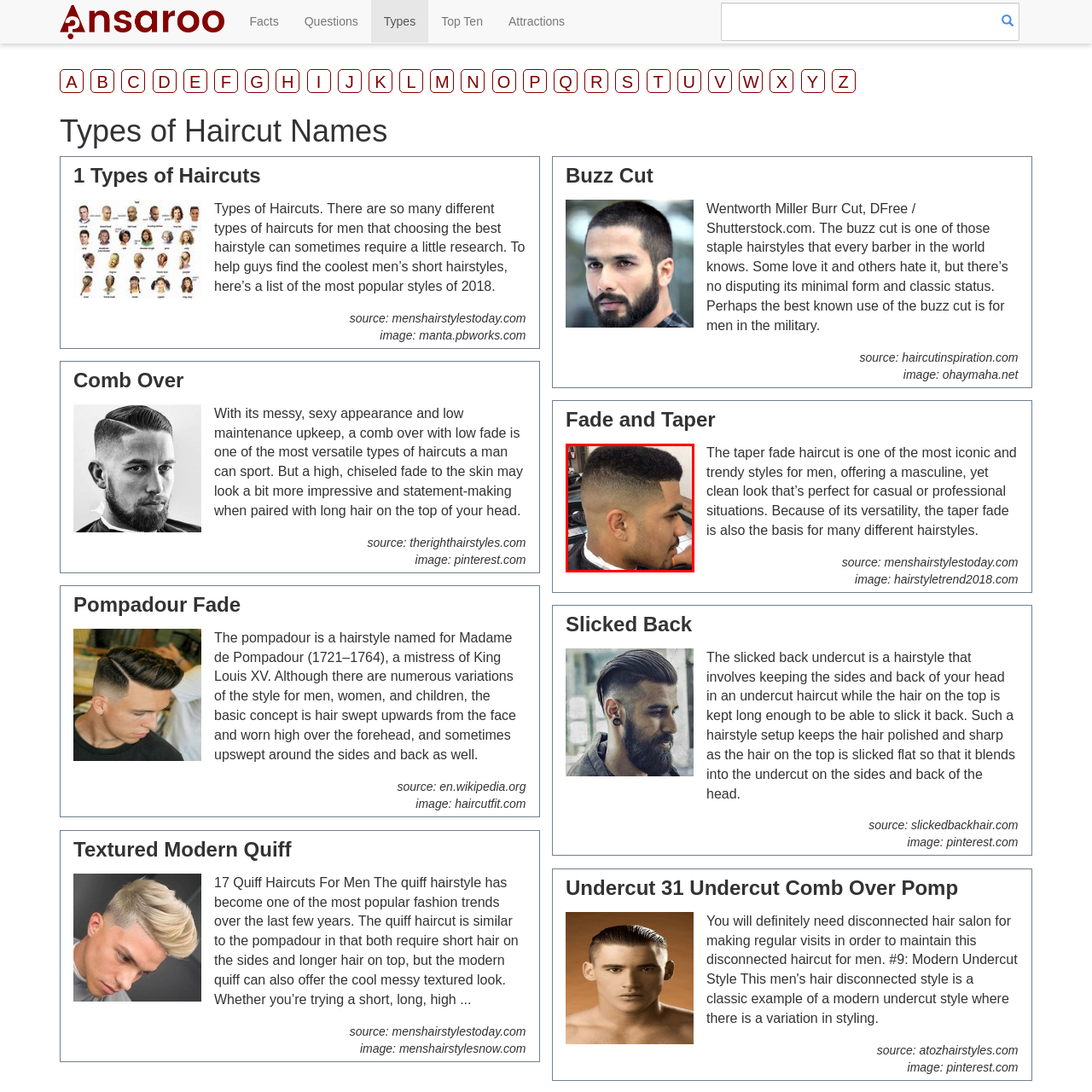Identify the subject within the red bounding box and respond to the following question in a single word or phrase:
Is this hairstyle suitable for formal events?

Yes